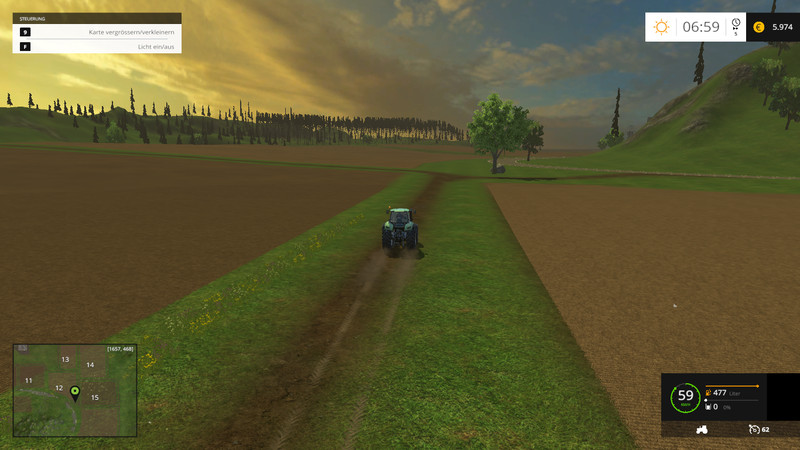Explain what is happening in the image with as much detail as possible.

This image captures a tranquil farming scene from the game "Farming Simulator," showcasing a blue tractor navigating a well-defined dirt path bordered by a lush green strip, hinting at the active farming environment. The backdrop features an expansive field of freshly plowed brown soil, under a dramatic sky painted with warm hues of orange and yellow as the sun rises. To the right, a solitary tree adds a touch of natural beauty to the landscape, while distant hills rise gently in the background.

In the upper left corner, a game interface displays navigation options alongside the local time of 06:59, indicating early morning hours perfect for farming activities. The bottom left corner presents a mini-map with visible markers, showing the player's location and surrounding fields numbered 11 to 15. The bottom right corner features a status panel revealing the tractor's speed at 59 km/h and a fuel gauge reading of 477 liters. This immersive representation invites players to explore the vast agricultural landscapes and engage in the farming experience.